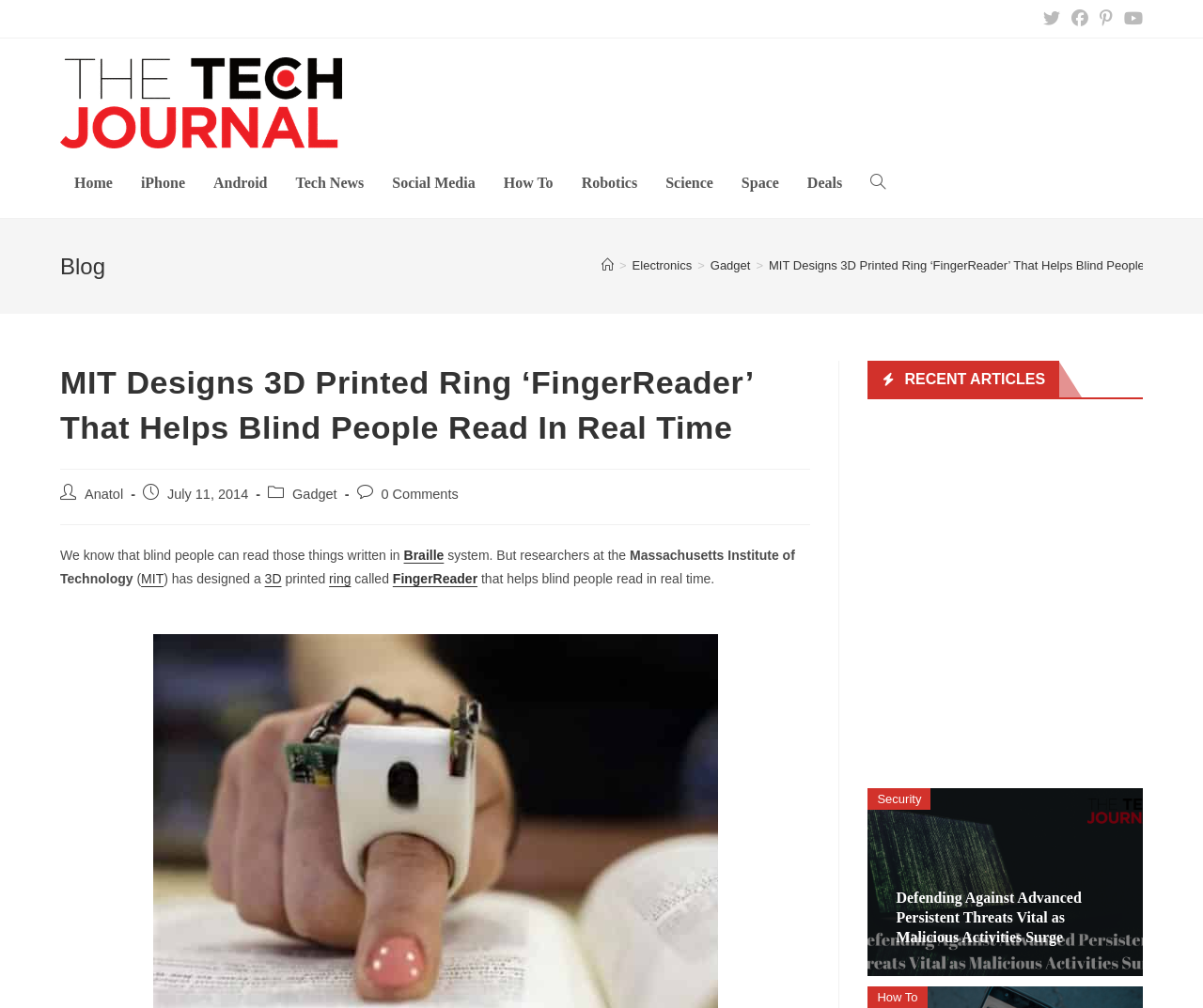Locate the bounding box coordinates of the element to click to perform the following action: 'View the recent article about Defending Against Advanced Persistent Threats'. The coordinates should be given as four float values between 0 and 1, in the form of [left, top, right, bottom].

[0.745, 0.882, 0.927, 0.94]